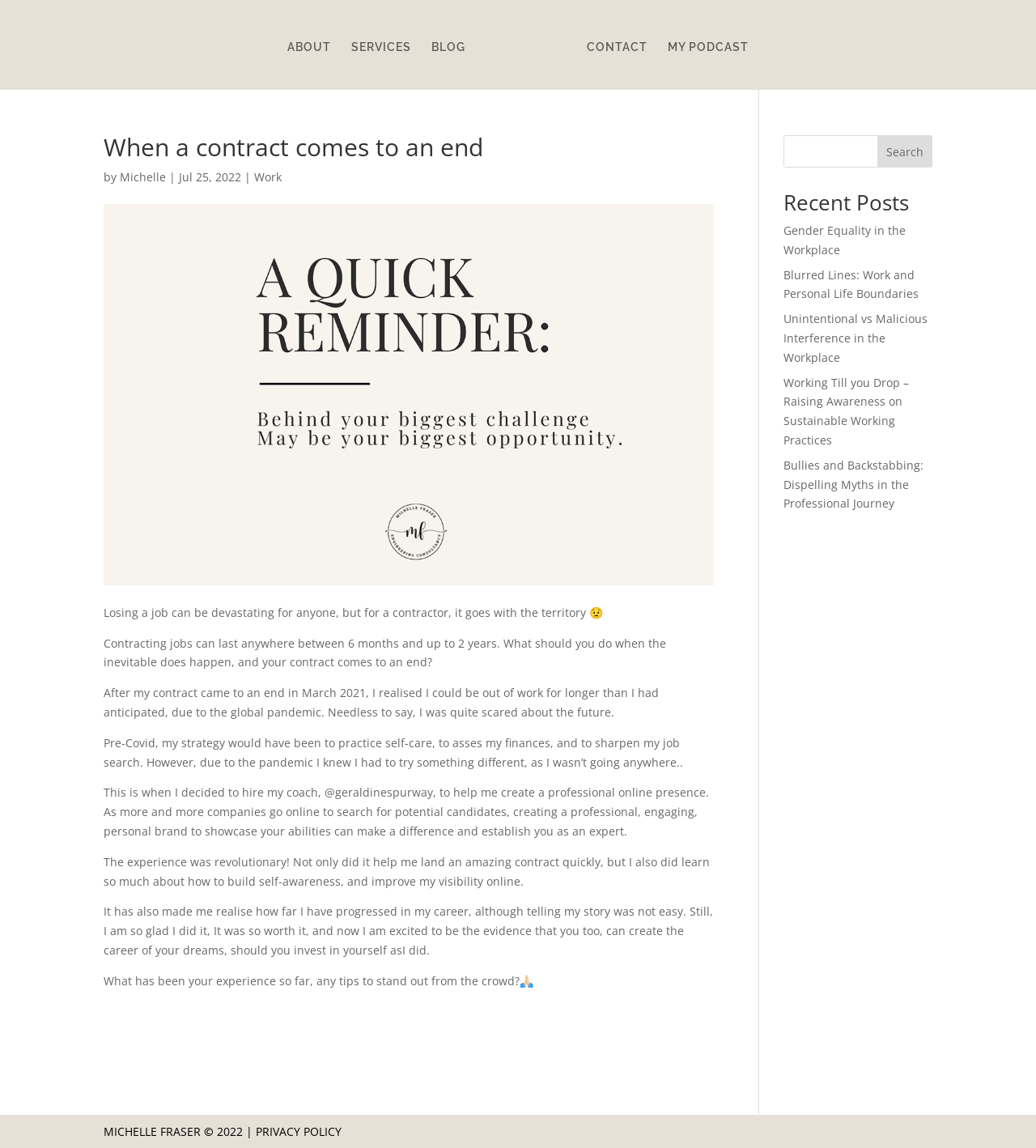Kindly respond to the following question with a single word or a brief phrase: 
What is the purpose of the website?

Personal branding